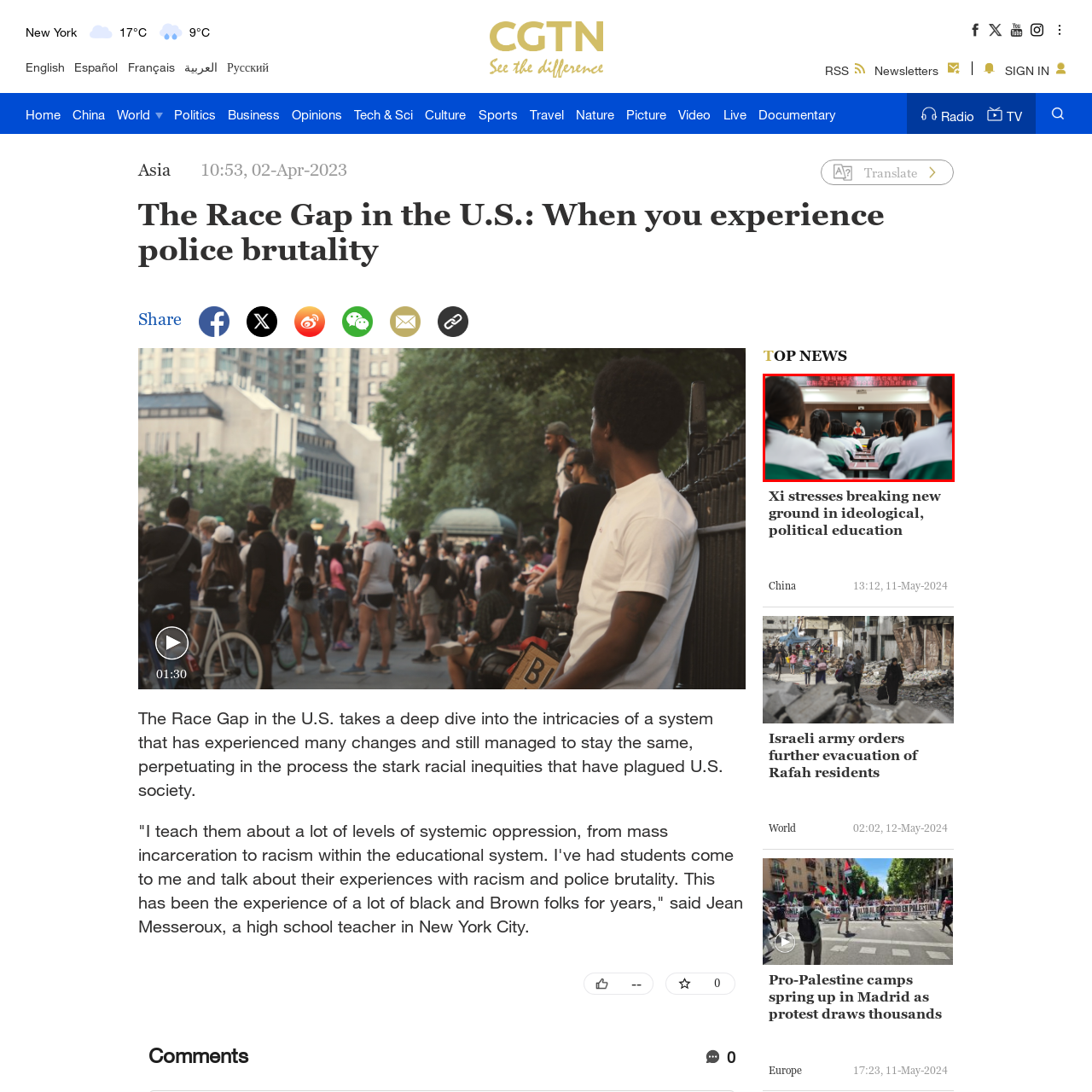Generate a comprehensive caption for the picture highlighted by the red outline.

In a classroom setting, a group of students dressed in matching uniforms attentively face a teacher standing at the front. The teacher, holding a red book, appears to be engaged in delivering a lesson to the class. The background displays a prominent red banner, possibly featuring educational content or motivational quotes in Chinese characters. The classroom itself is equipped with desks arranged in neat rows, emphasizing a structured learning environment. The image captures the focus and curiosity of the students, highlighting the dynamic of interaction inherent in the educational experience.